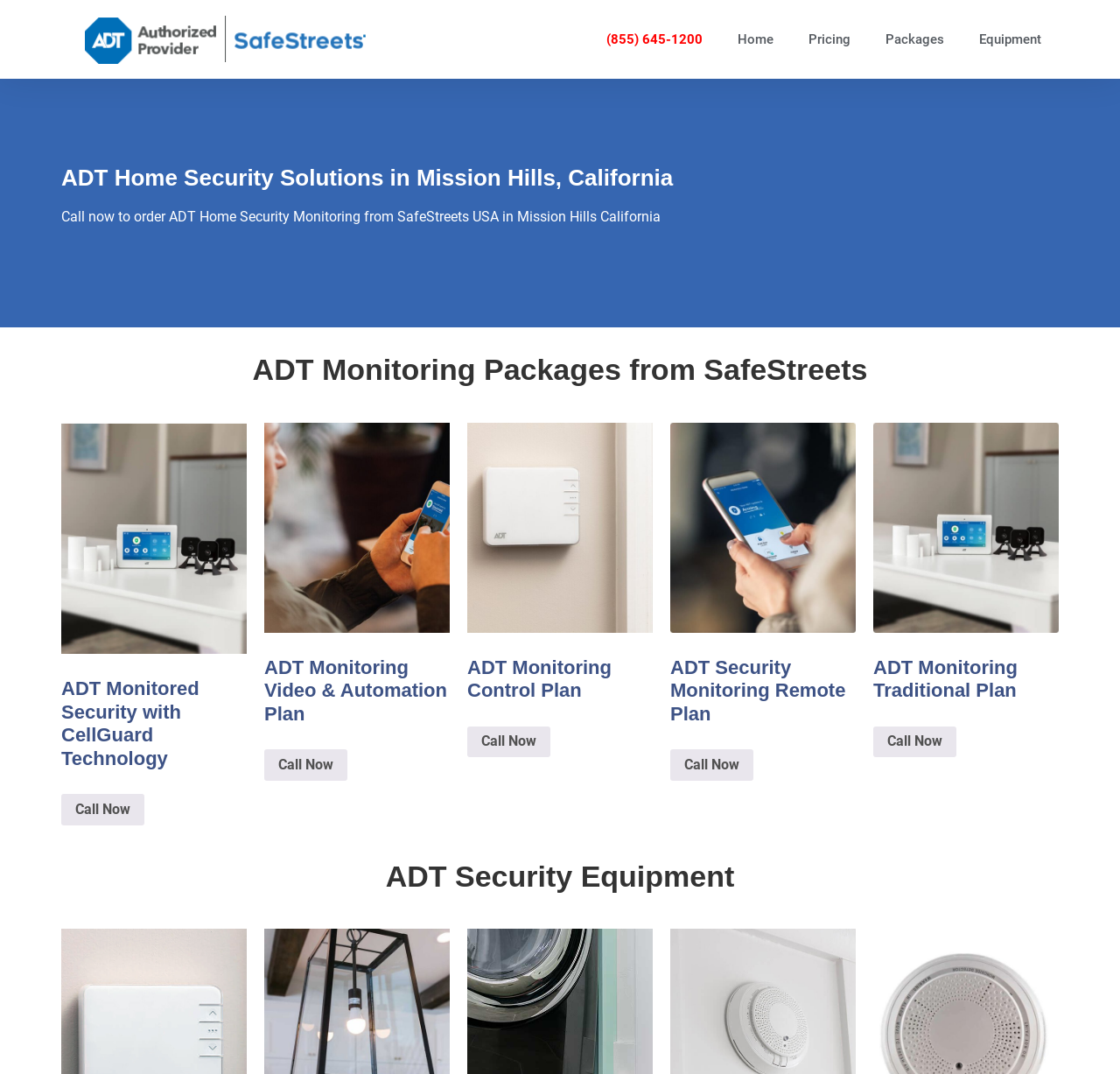Please find the bounding box coordinates of the element's region to be clicked to carry out this instruction: "Click the link '1465'".

None